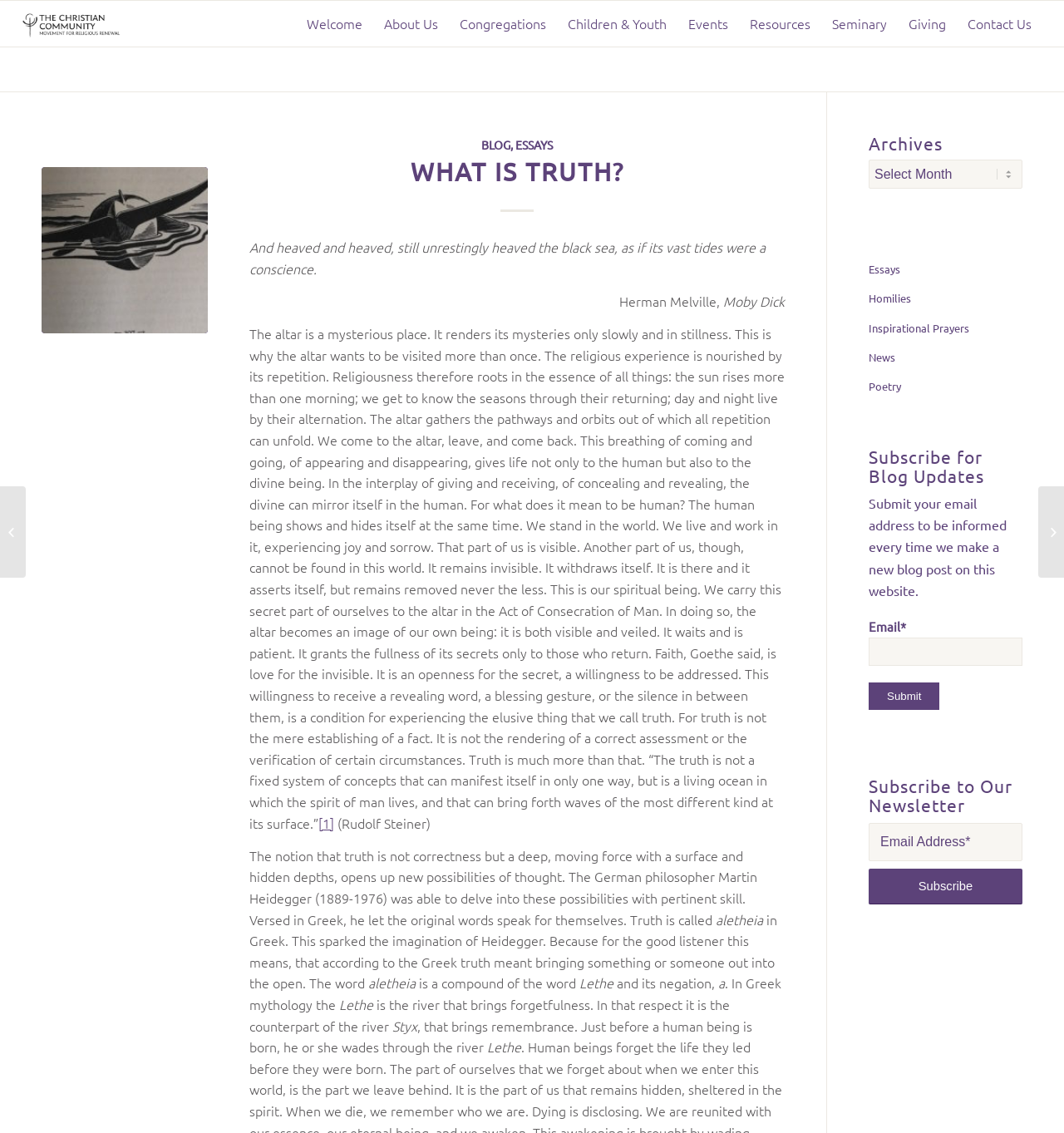Please identify the bounding box coordinates of the clickable area that will allow you to execute the instruction: "Read the 'WHAT IS TRUTH?' essay".

[0.386, 0.139, 0.586, 0.165]